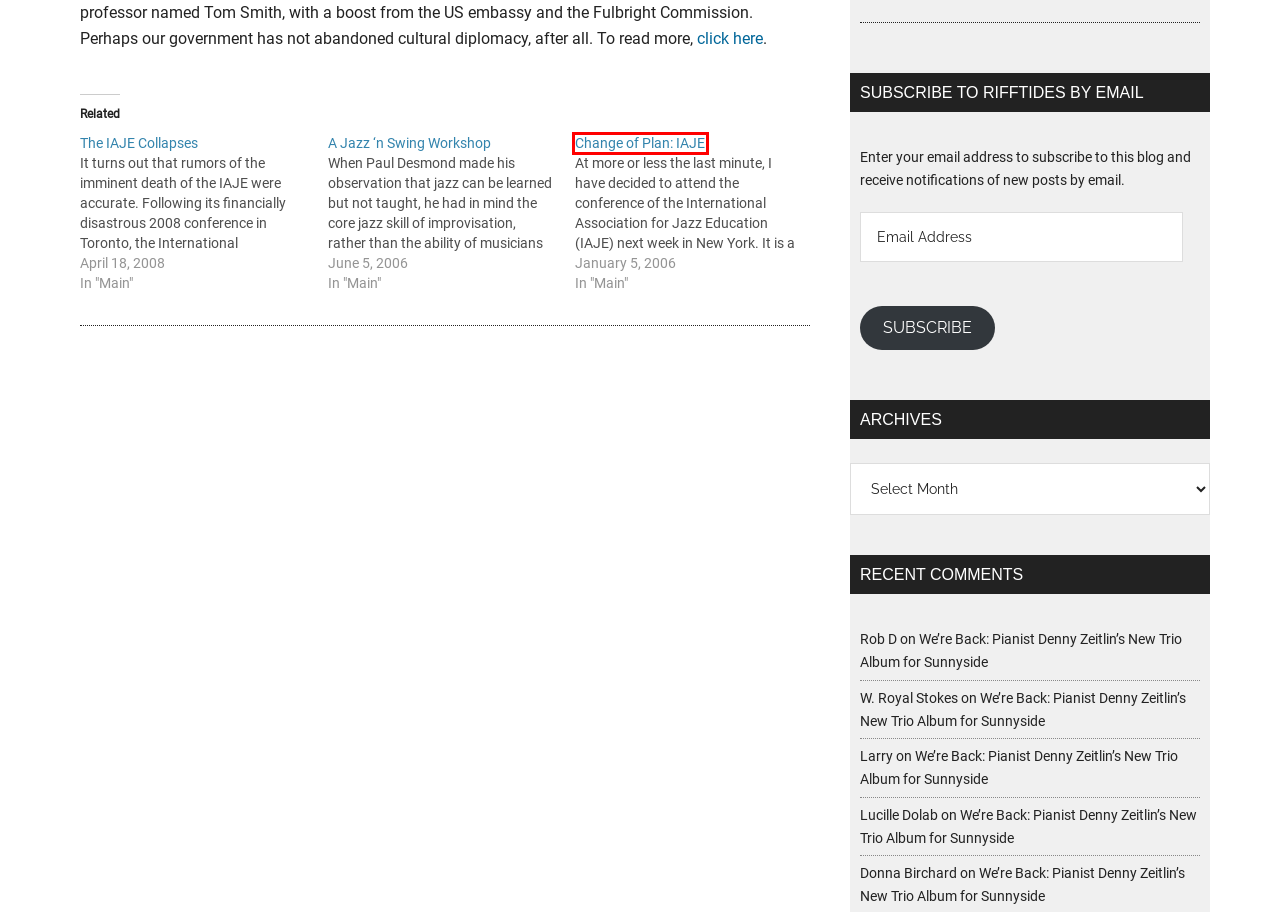Review the screenshot of a webpage that includes a red bounding box. Choose the webpage description that best matches the new webpage displayed after clicking the element within the bounding box. Here are the candidates:
A. Jazz Matters  |  Rifftides
B. Contact  |  Rifftides
C. W. Royal Stokes
D. The IAJE Collapses  |  Rifftides
E. Change of Plan: IAJE  |  Rifftides
F. We’re Back: Pianist Denny Zeitlin’s New Trio Album for Sunnyside  |  Rifftides
G. Other Works  |  Rifftides
H. A Jazz ‘n Swing Workshop  |  Rifftides

E